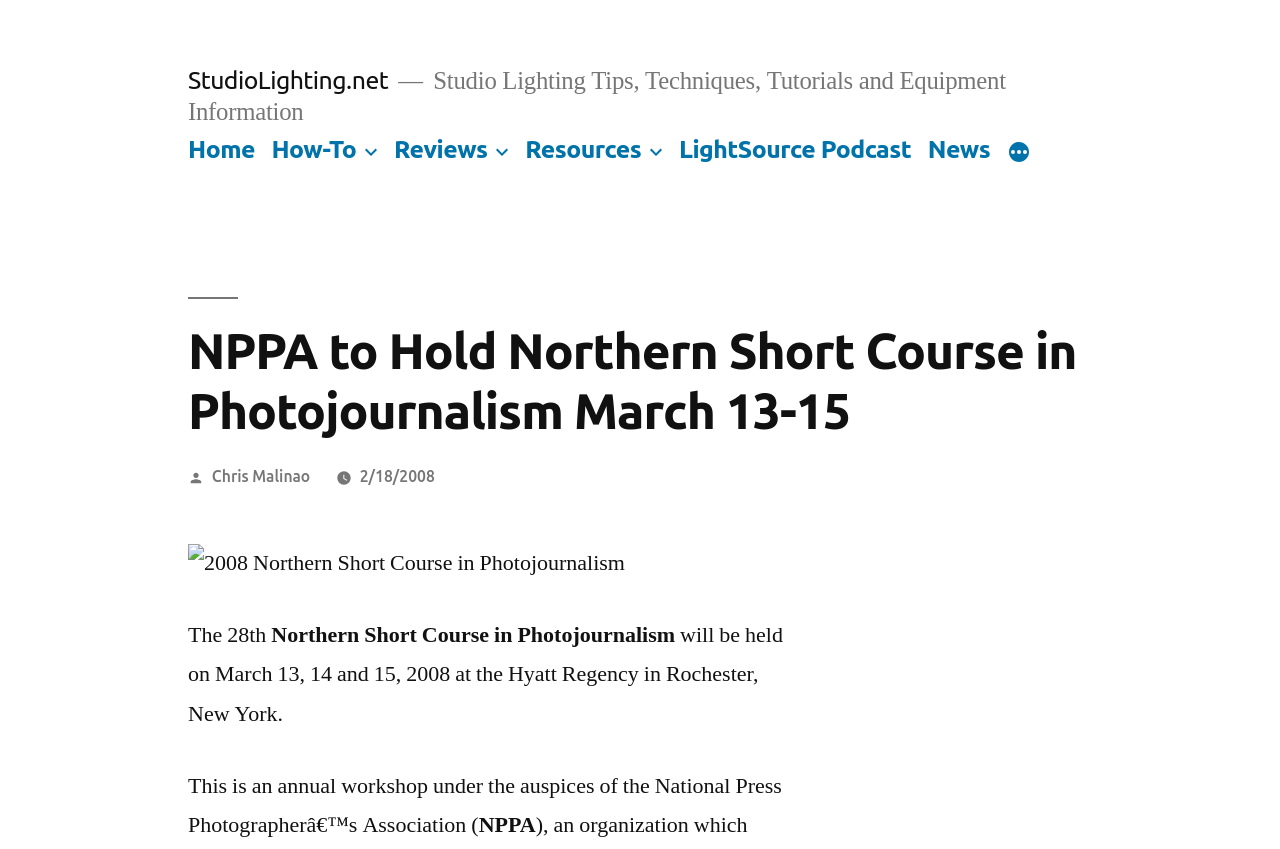Answer briefly with one word or phrase:
Where is the event being held?

Hyatt Regency in Rochester, New York